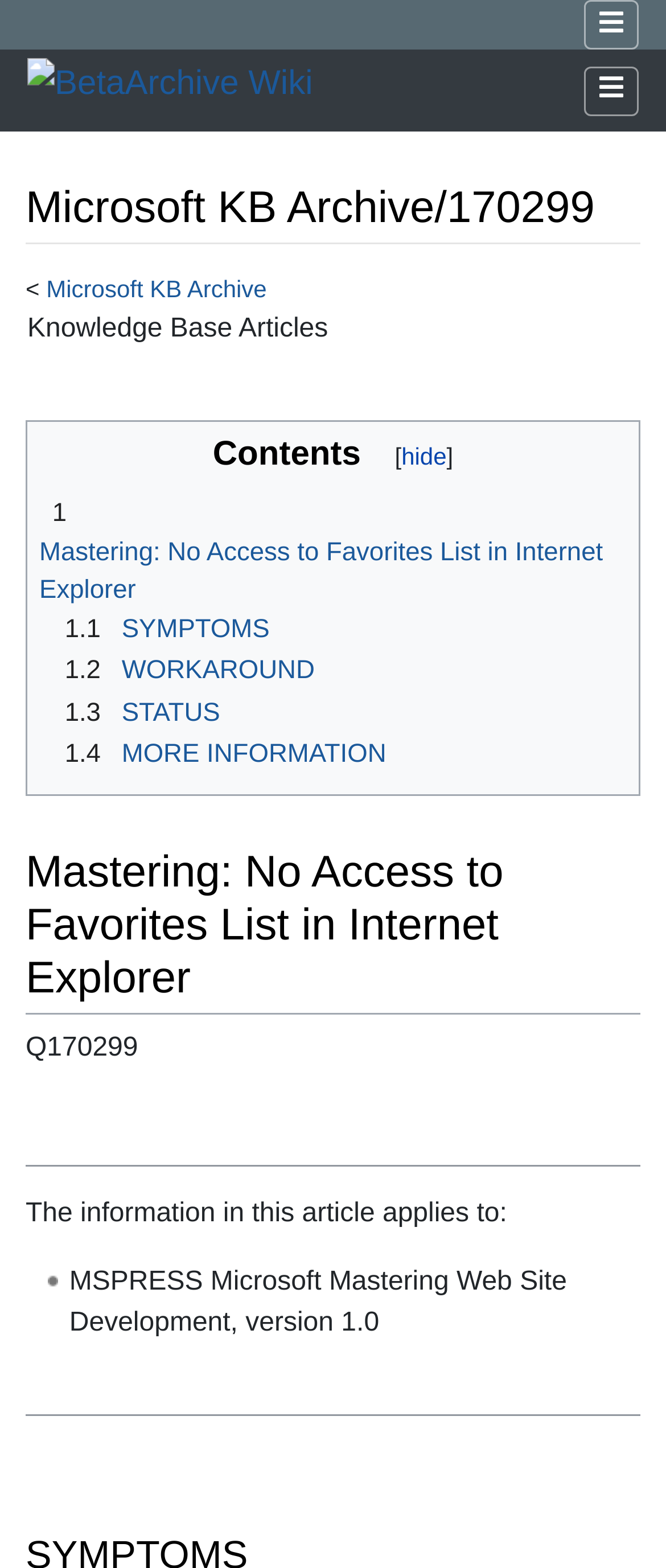Please specify the bounding box coordinates of the area that should be clicked to accomplish the following instruction: "Go to BetaArchive Wiki". The coordinates should consist of four float numbers between 0 and 1, i.e., [left, top, right, bottom].

[0.041, 0.045, 0.47, 0.069]